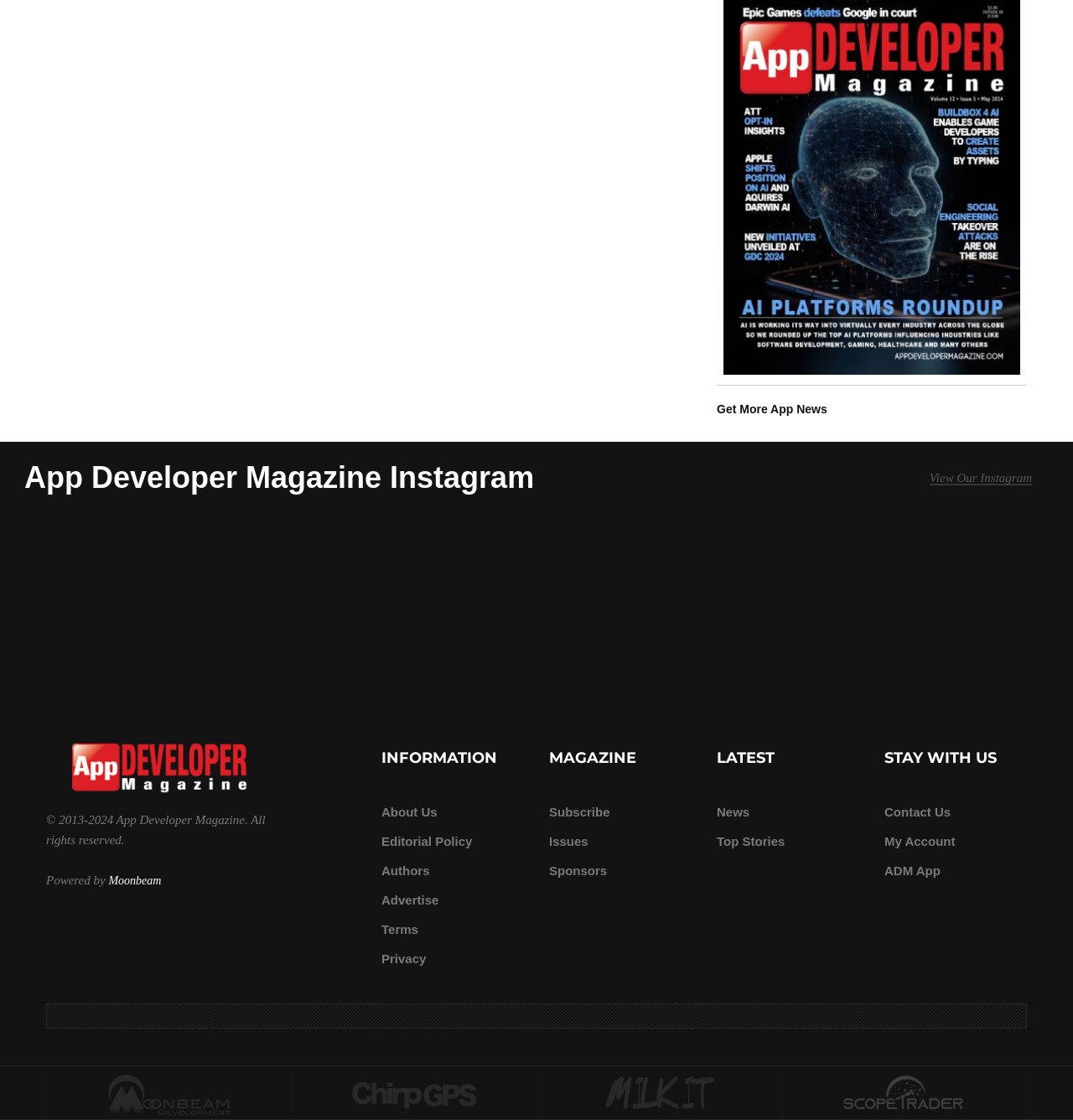Determine the bounding box coordinates of the clickable element to complete this instruction: "Read the latest news". Provide the coordinates in the format of four float numbers between 0 and 1, [left, top, right, bottom].

[0.668, 0.717, 0.699, 0.735]